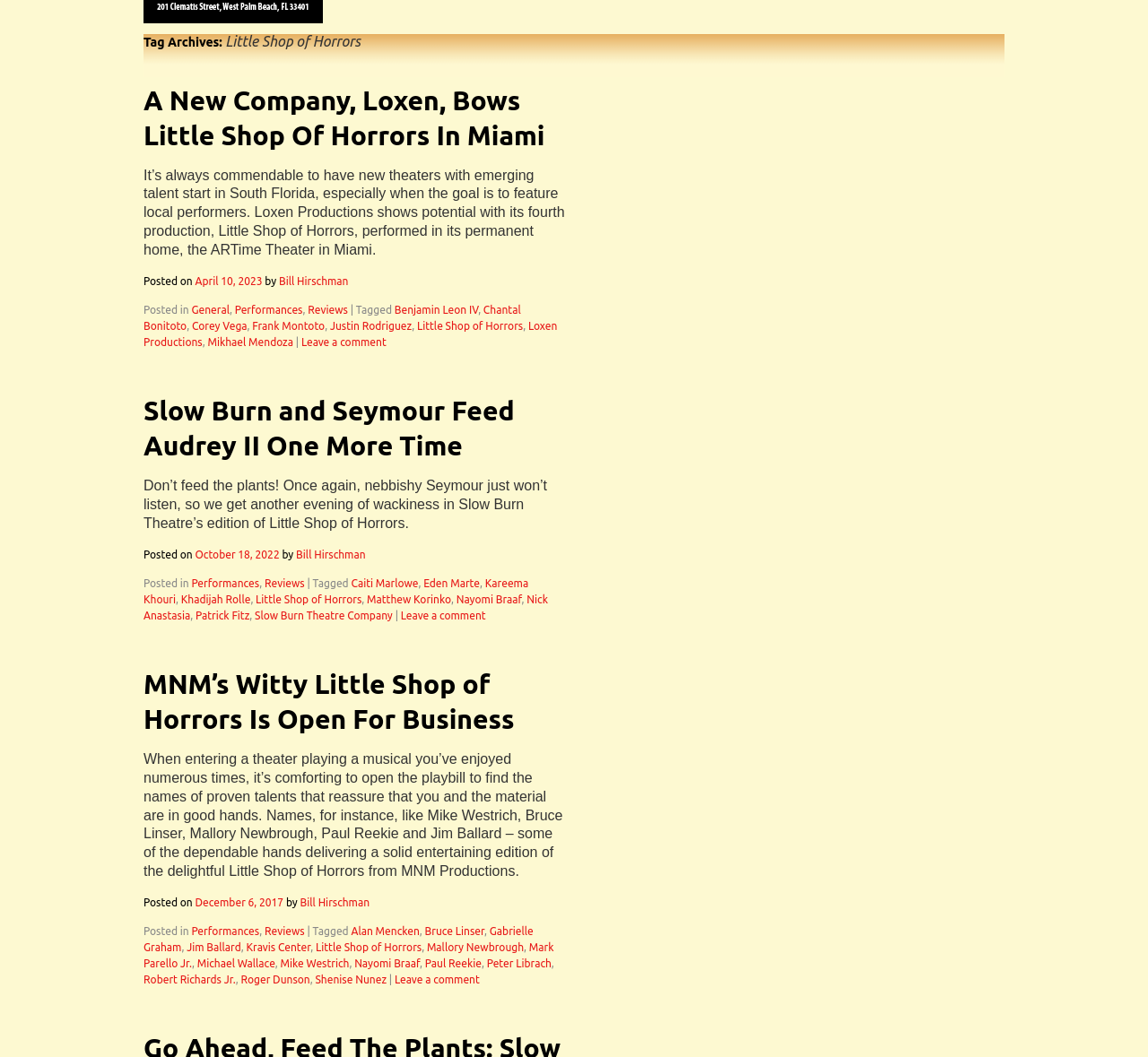What is the name of the character mentioned in the second article?
Answer the question with a single word or phrase by looking at the picture.

Seymour